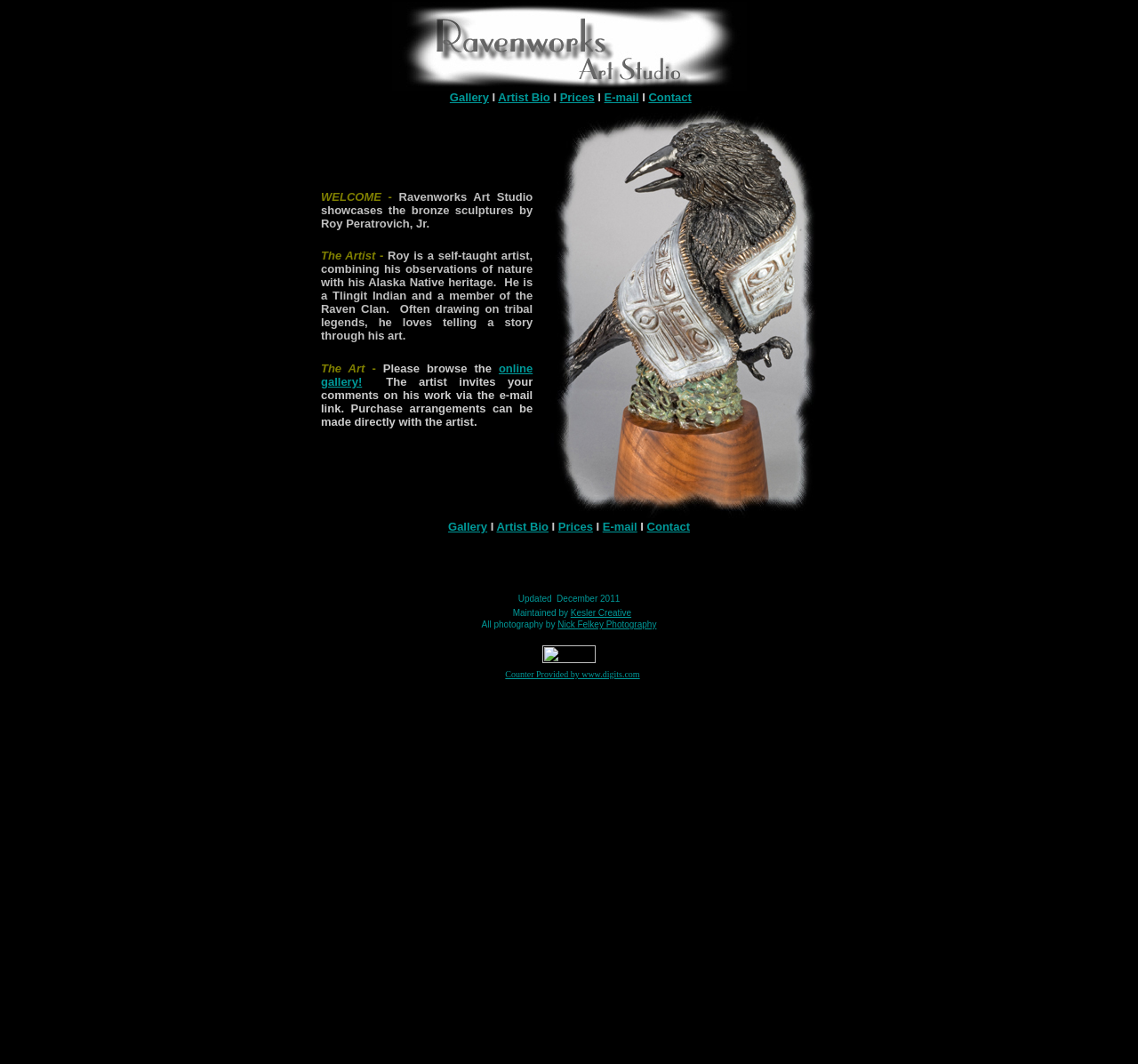Using the webpage screenshot, locate the HTML element that fits the following description and provide its bounding box: "Counter Provided by www.digits.com".

[0.444, 0.629, 0.562, 0.638]